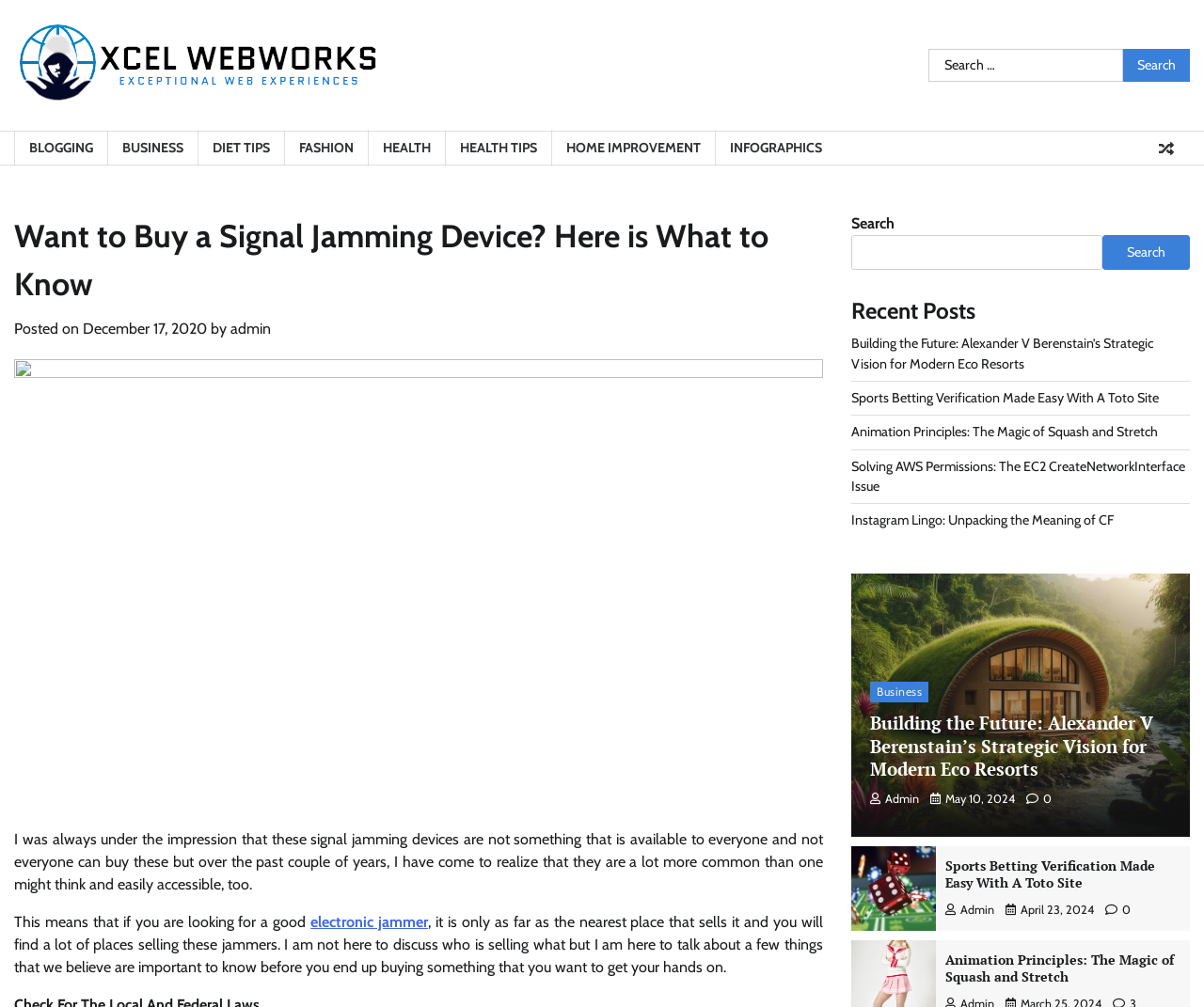Refer to the image and provide an in-depth answer to the question:
What is the category of the link 'HEALTH TIPS'?

The link 'HEALTH TIPS' is categorized under 'HEALTH' as it is placed next to the link 'HEALTH' in the navigation menu.